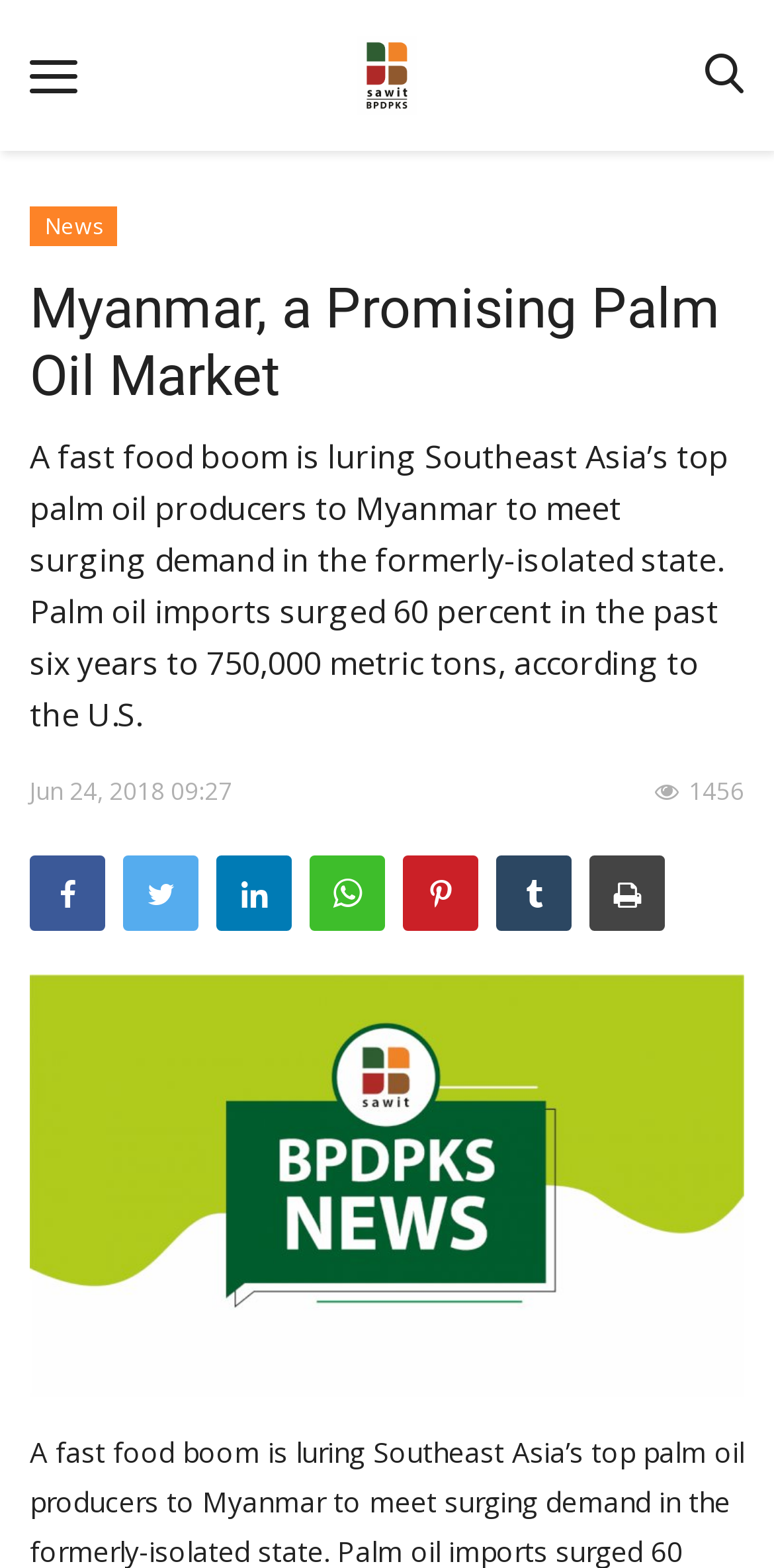Given the element description: "parent_node: Home", predict the bounding box coordinates of the UI element it refers to, using four float numbers between 0 and 1, i.e., [left, top, right, bottom].

[0.015, 0.025, 0.077, 0.076]